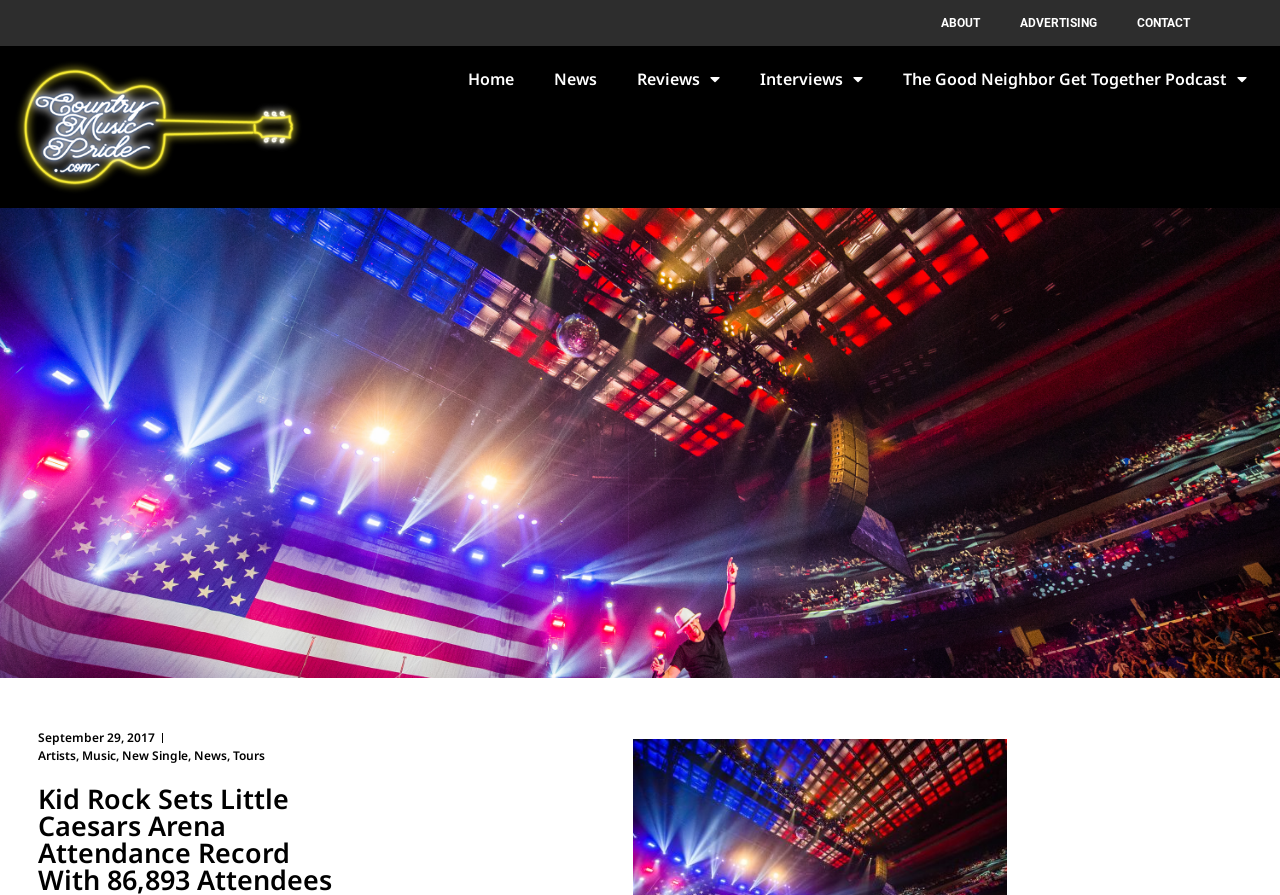What is the name of the venue where the shows took place?
Answer with a single word or phrase by referring to the visual content.

Little Caesars Arena